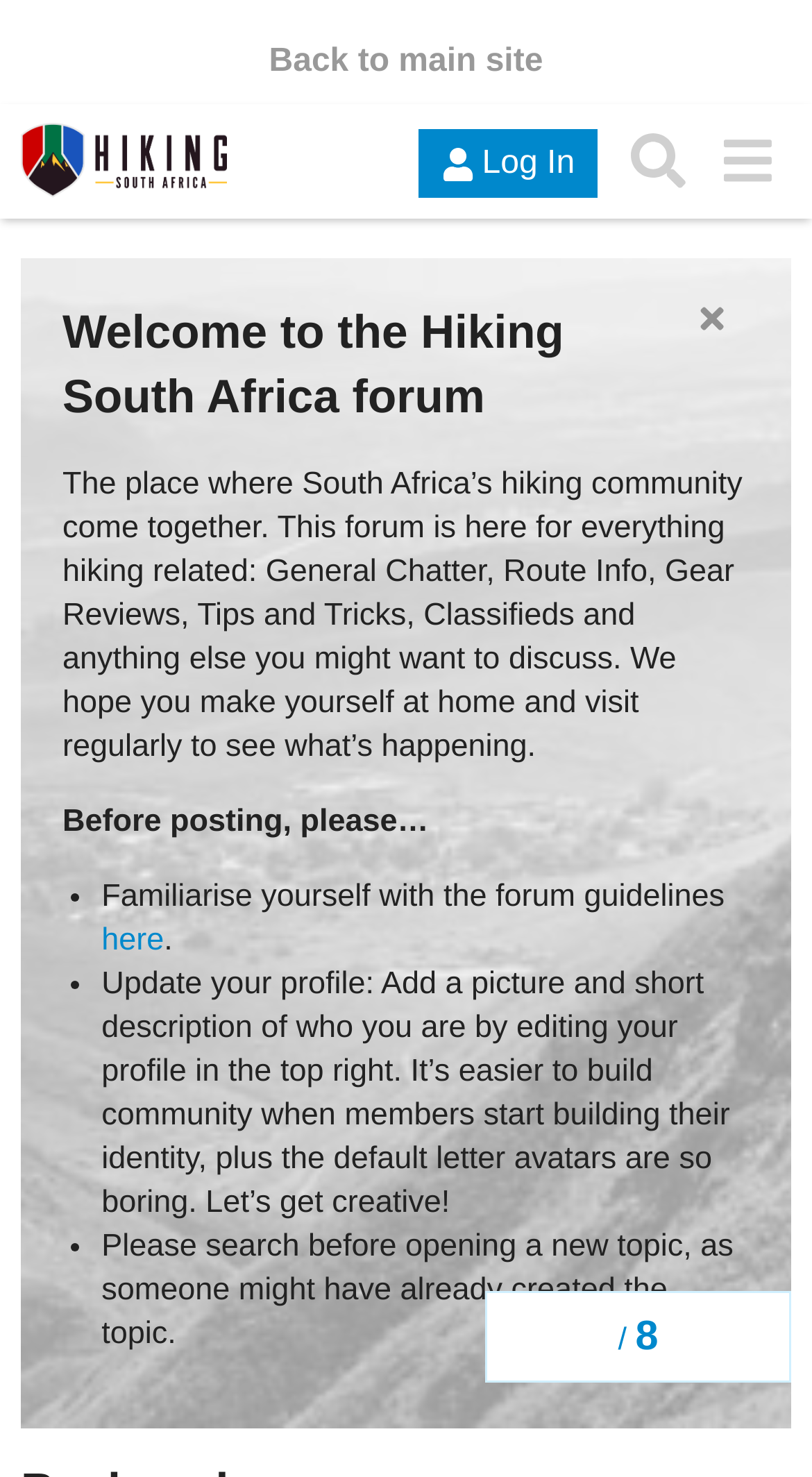Refer to the image and provide an in-depth answer to the question: 
How many buttons are there in the header section?

I counted the buttons in the header section, which are 'Log In', 'Search', and 'menu', and found that there are three of them.